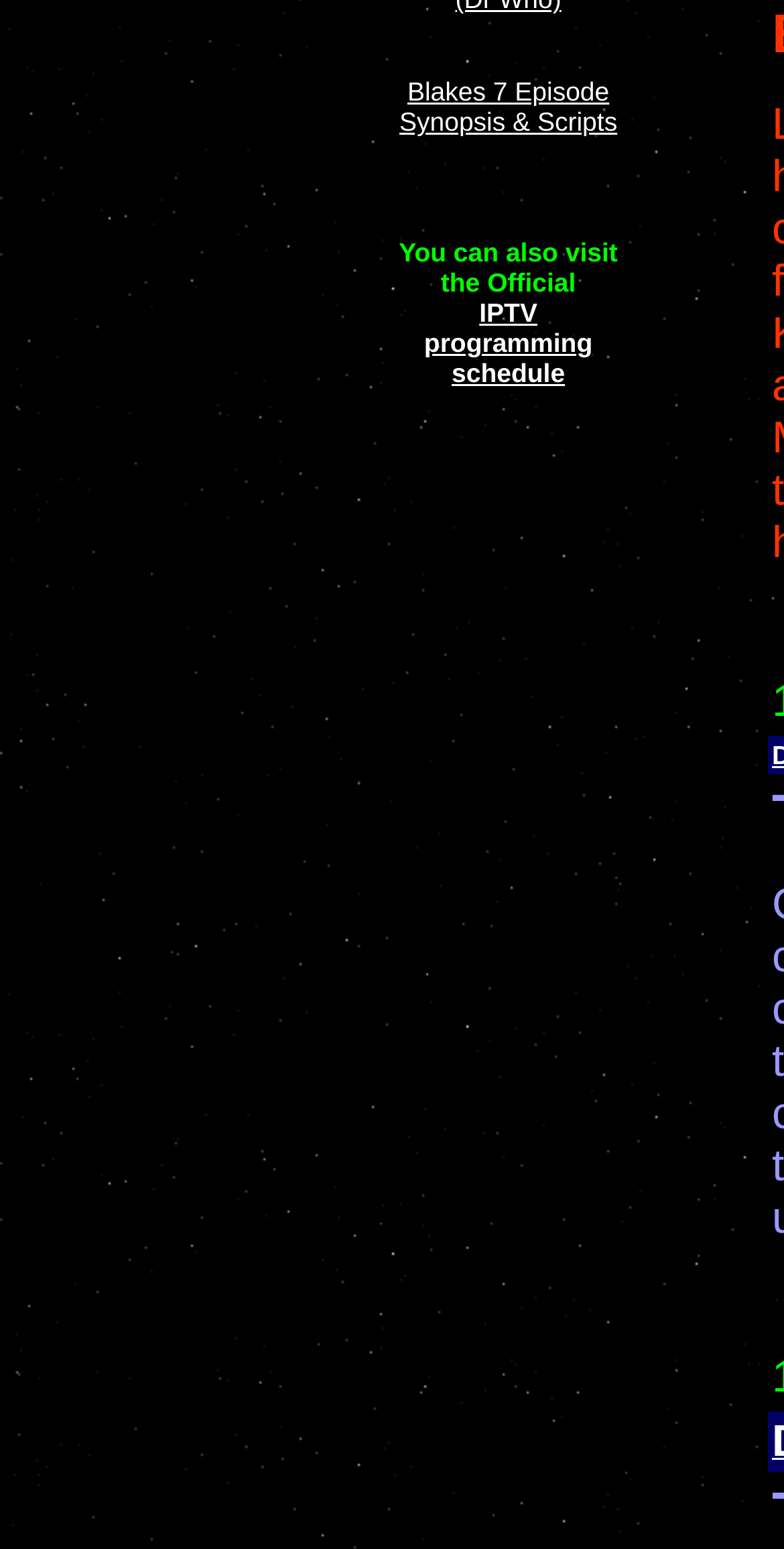From the element description: "IPTV", extract the bounding box coordinates of the UI element. The coordinates should be expressed as four float numbers between 0 and 1, in the order [left, top, right, bottom].

[0.633, 0.173, 0.707, 0.192]